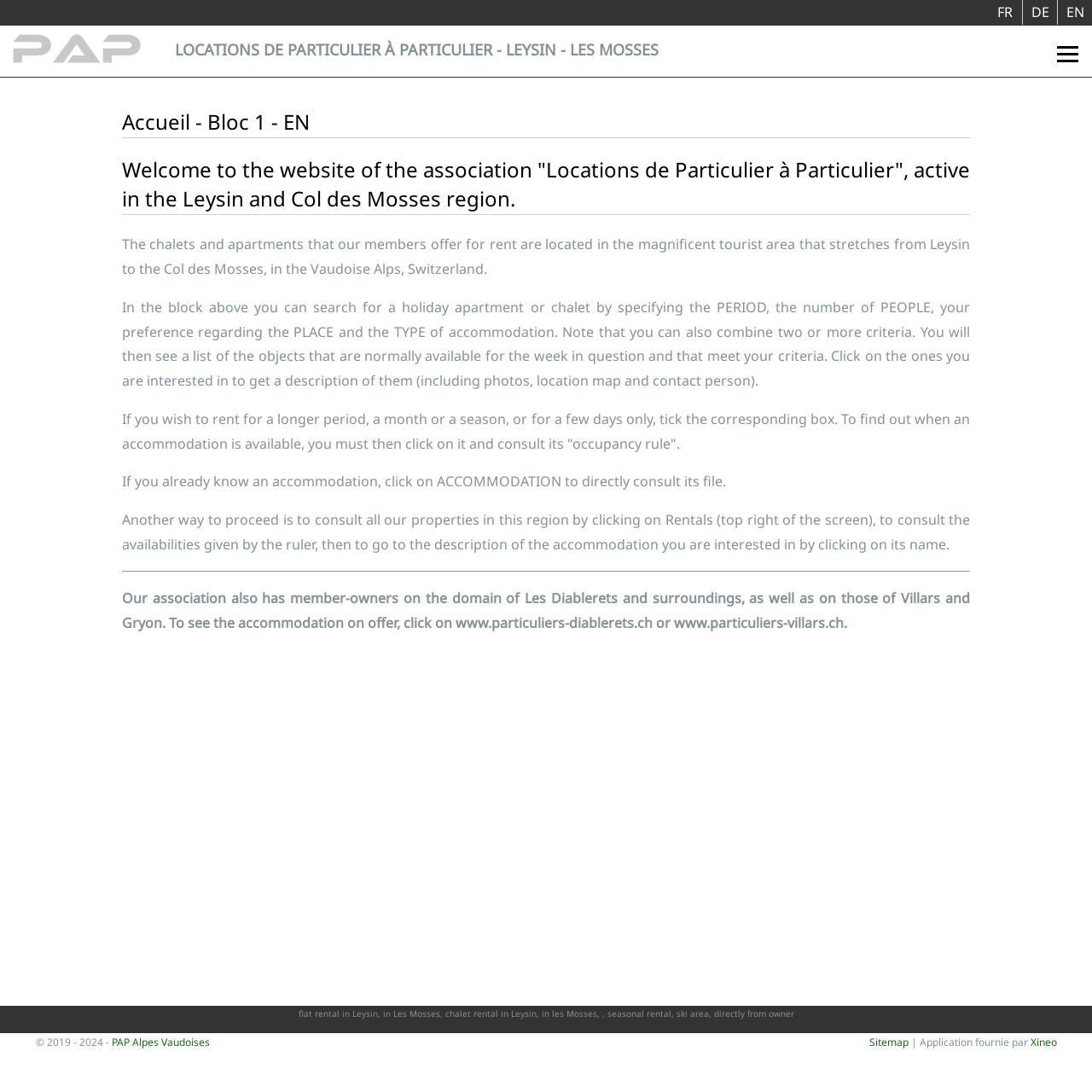What languages are available on this website?
Answer with a single word or short phrase according to what you see in the image.

EN, DE, FR